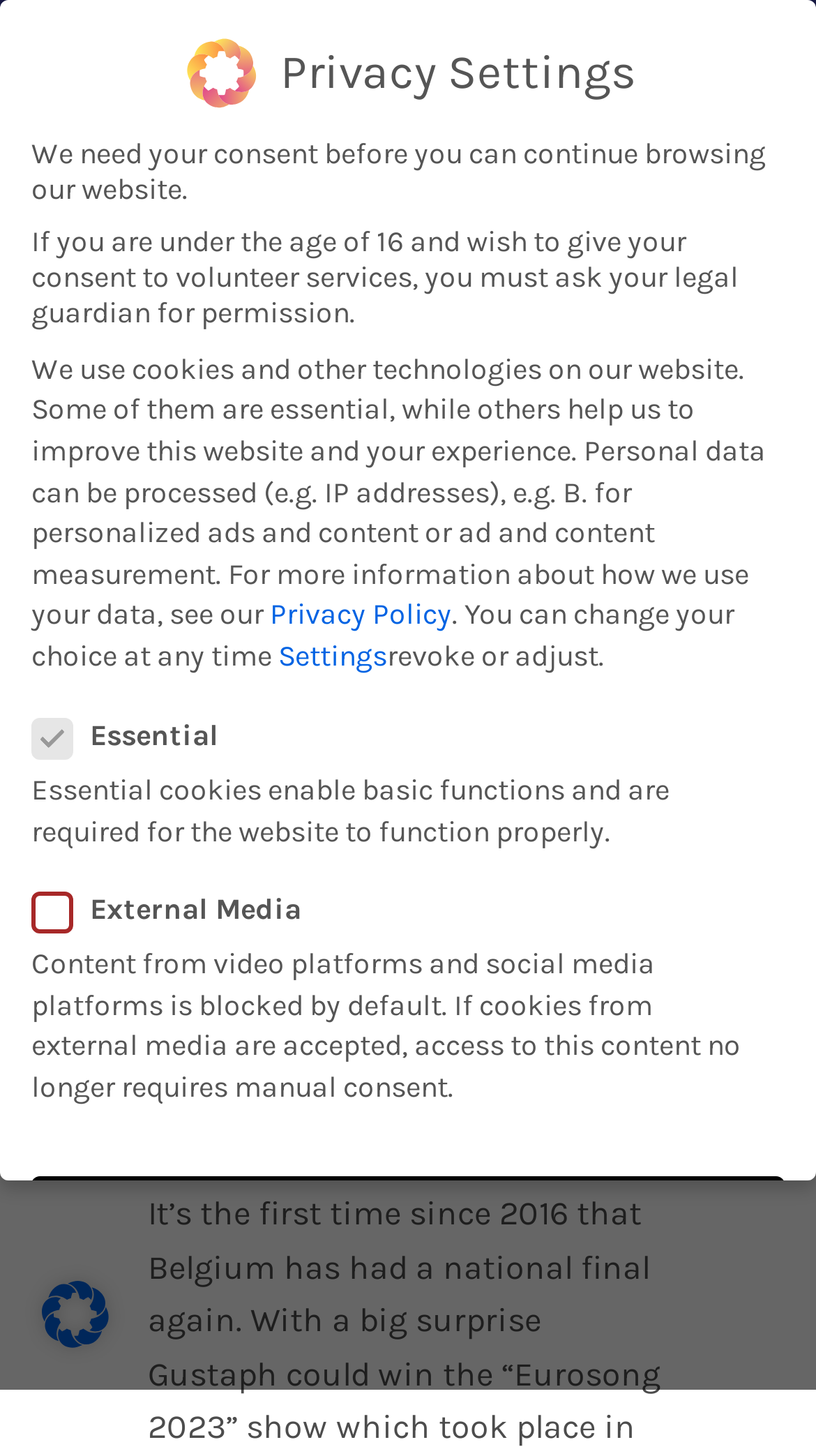Give a comprehensive overview of the webpage, including key elements.

The webpage is about Eurovision, specifically featuring the Belgian entry "Because Of You" sung by Gustaph. At the top left, there is a logo of eurovisionlive, accompanied by a navigation menu with links to various sections such as Home, Malmö 2024, Events, Video Gallery, About Us, and Contact Us. 

Below the navigation menu, there is a large heading "It’s Gustaph for Belgium" followed by an image that takes up the full width of the page. Underneath the image, there is a link to the article with the title "The Belgian entry is called “Because Of You” sung by Gustaph" and a publication date of January 17th, 2023.

On the right side of the page, there is a search bar with a search button and a placeholder text "Suchen...". 

The majority of the page is dedicated to the Privacy Settings section, which includes a heading, several paragraphs of text explaining the use of cookies and personal data, and options to customize privacy settings. There are two checkboxes, one for Essential cookies and one for External Media, with accompanying descriptions. Below these options, there are two buttons, "Accept all" and "Save", with the "Save" button currently focused.

At the very bottom of the page, there is a link to open Cookie Settings and a small image next to it.